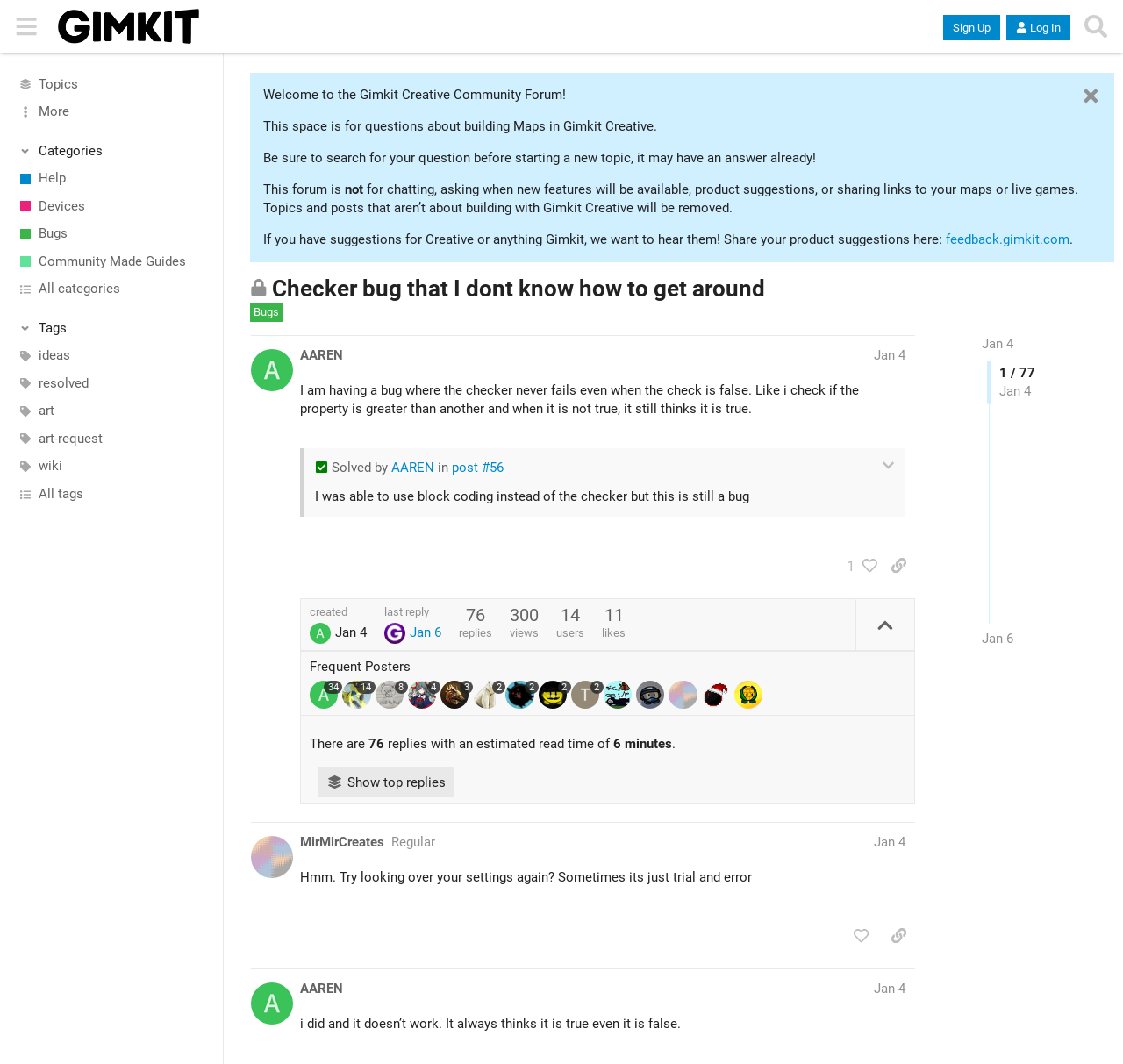What is the purpose of the forum?
Give a thorough and detailed response to the question.

I determined the answer by reading the static text 'This space is for questions about building Maps in Gimkit Creative.' at the top of the webpage.